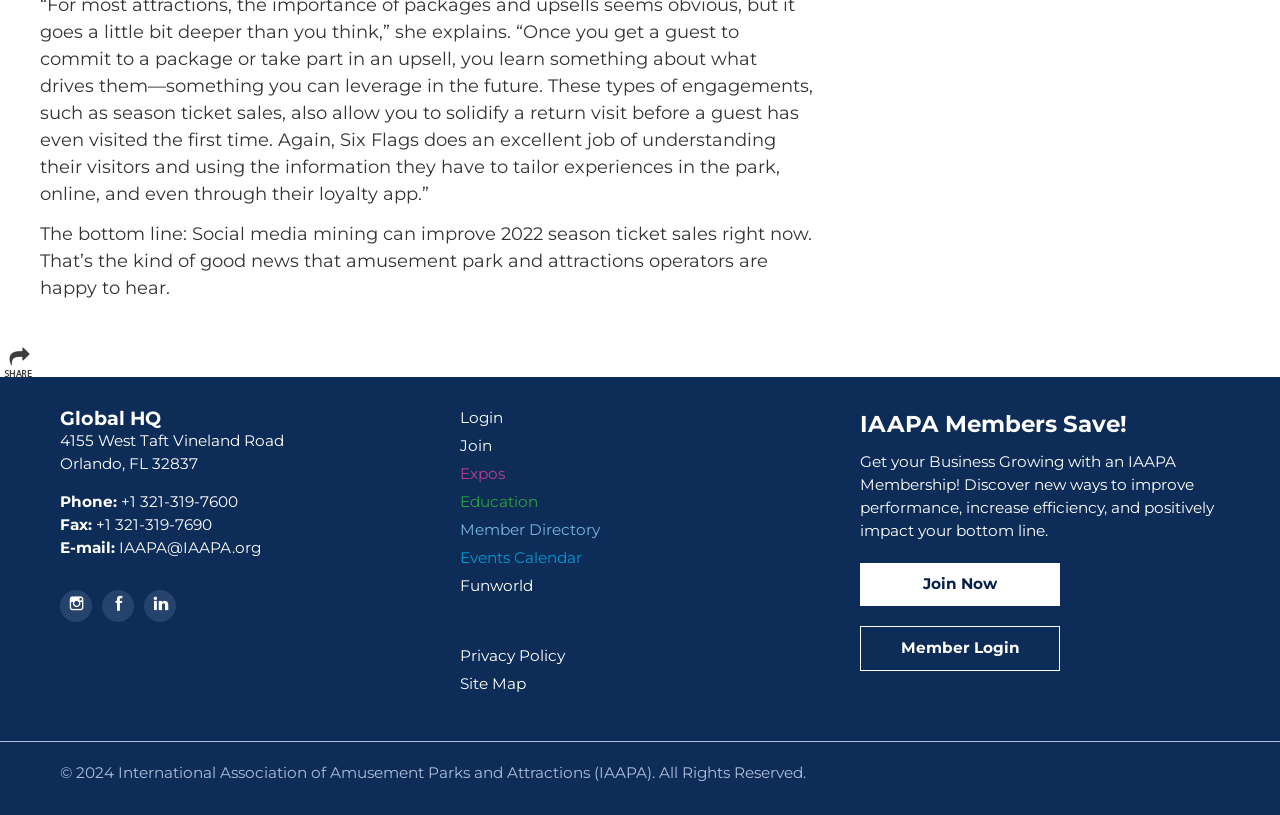What is the main topic of the webpage?
Please look at the screenshot and answer using one word or phrase.

Social media mining